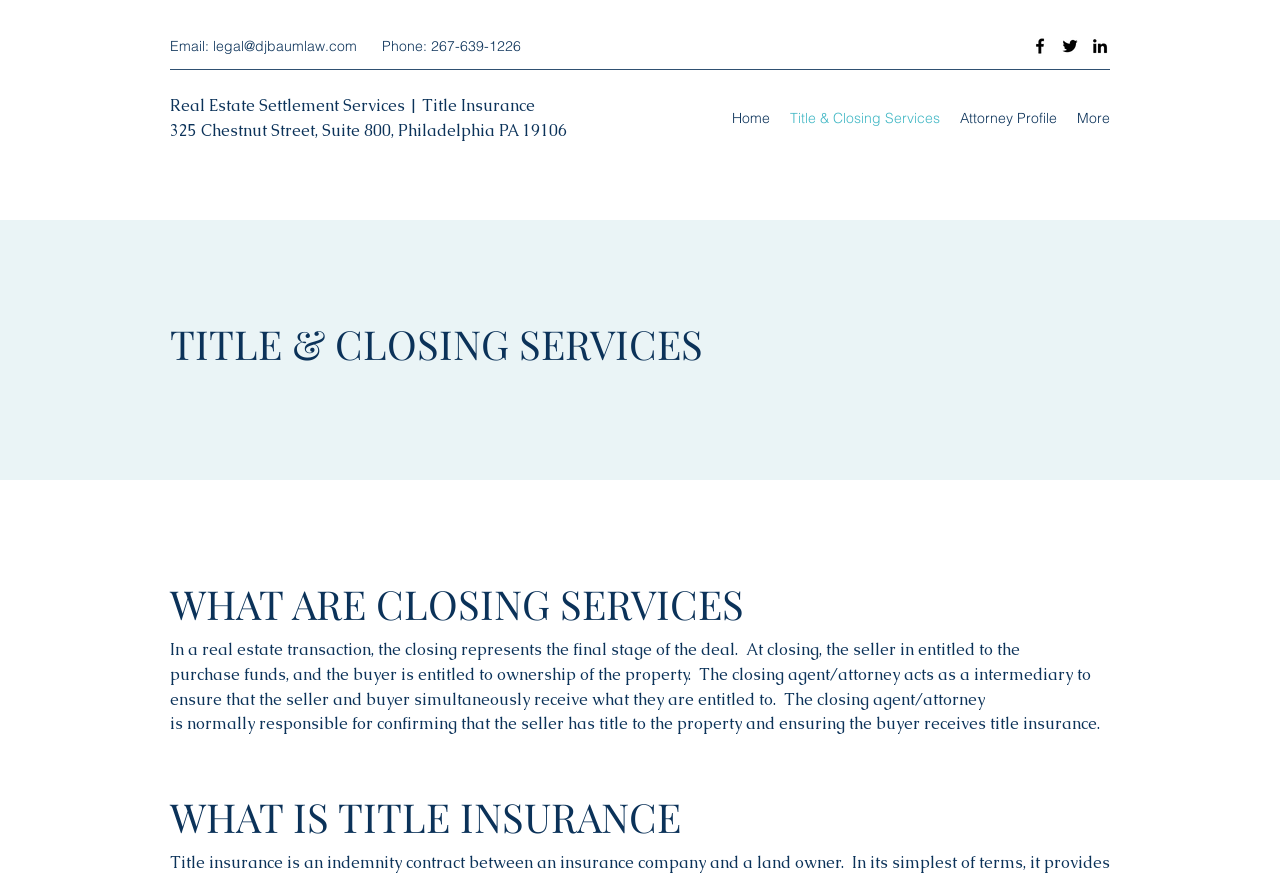Identify the bounding box coordinates of the clickable region necessary to fulfill the following instruction: "Click the LinkedIn link". The bounding box coordinates should be four float numbers between 0 and 1, i.e., [left, top, right, bottom].

[0.852, 0.041, 0.867, 0.064]